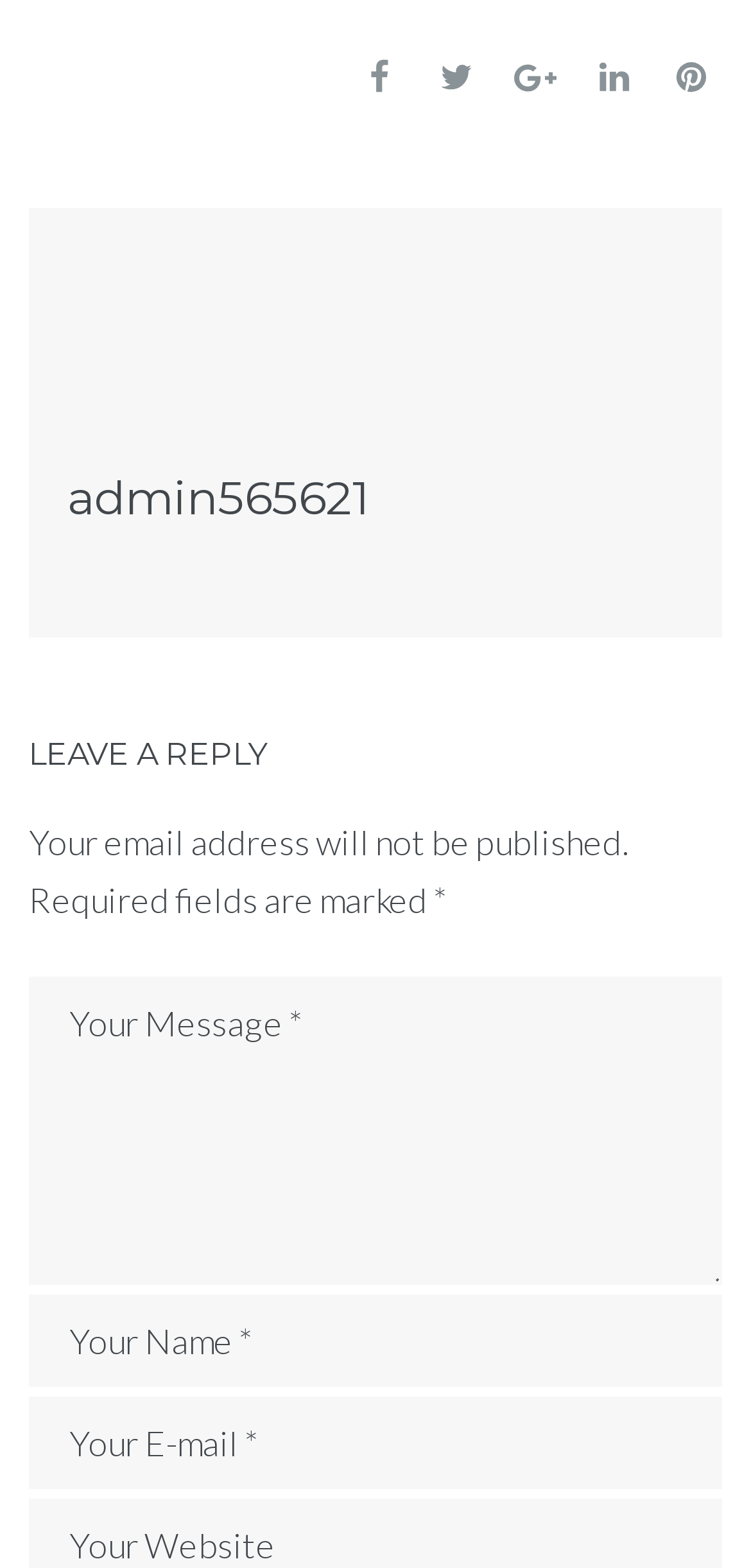Locate the bounding box coordinates of the element you need to click to accomplish the task described by this instruction: "Type your name".

[0.038, 0.826, 0.962, 0.885]